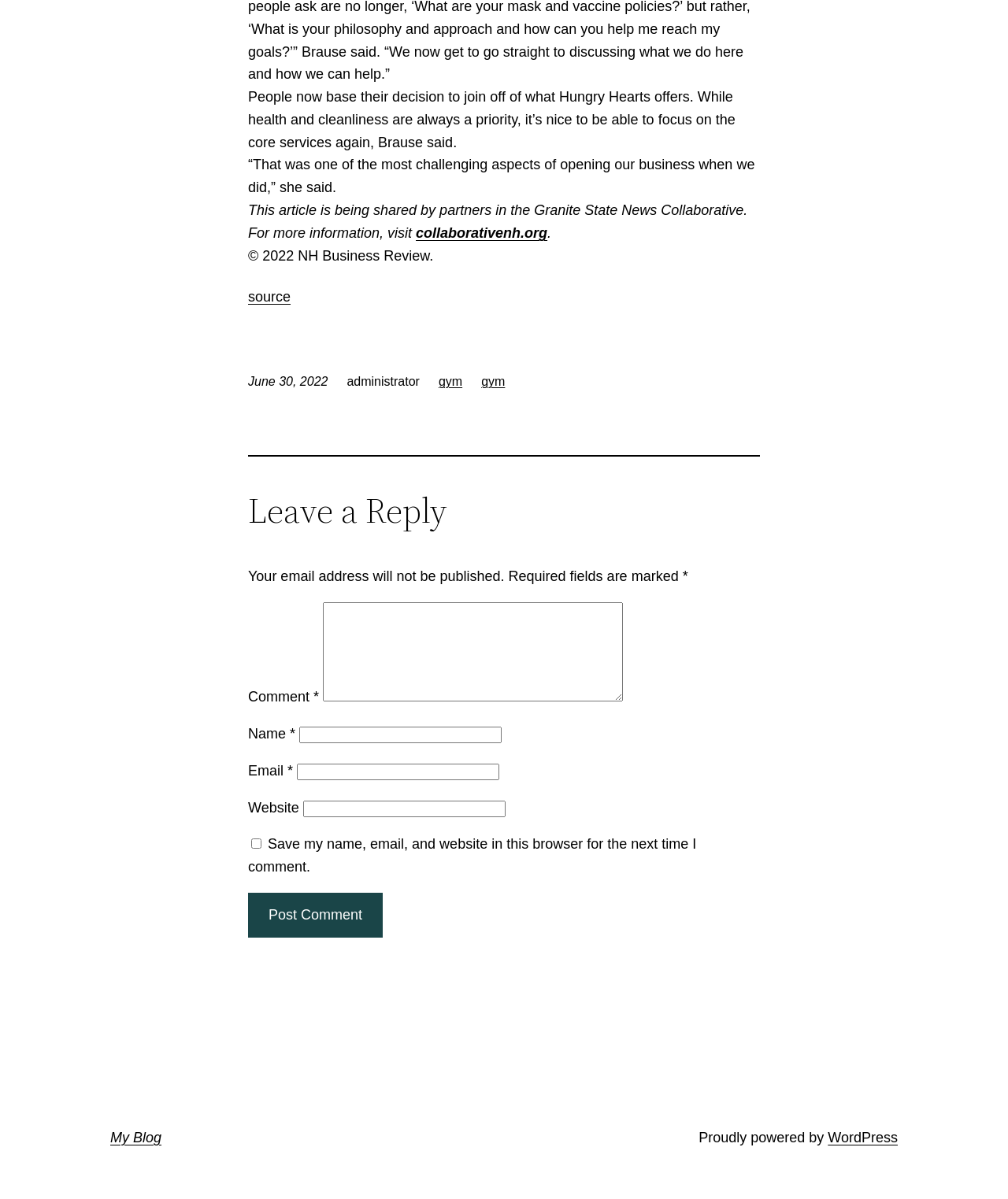Provide the bounding box coordinates for the area that should be clicked to complete the instruction: "Click the 'gym' link".

[0.435, 0.313, 0.459, 0.324]